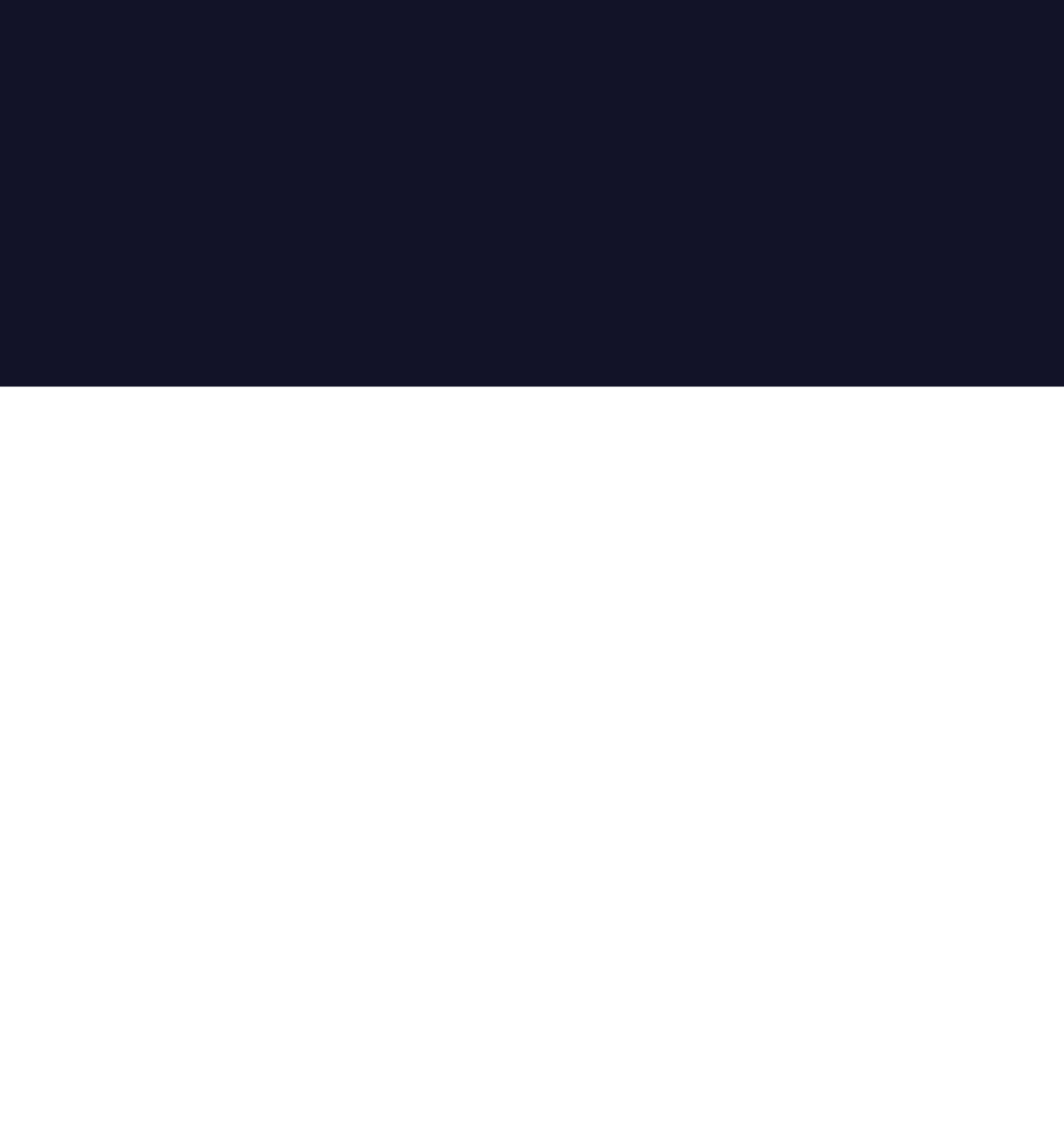What is the company name?
Can you offer a detailed and complete answer to this question?

The company name can be found in the 'About KNF' link under the 'Company' section, which suggests that the company name is KNF.